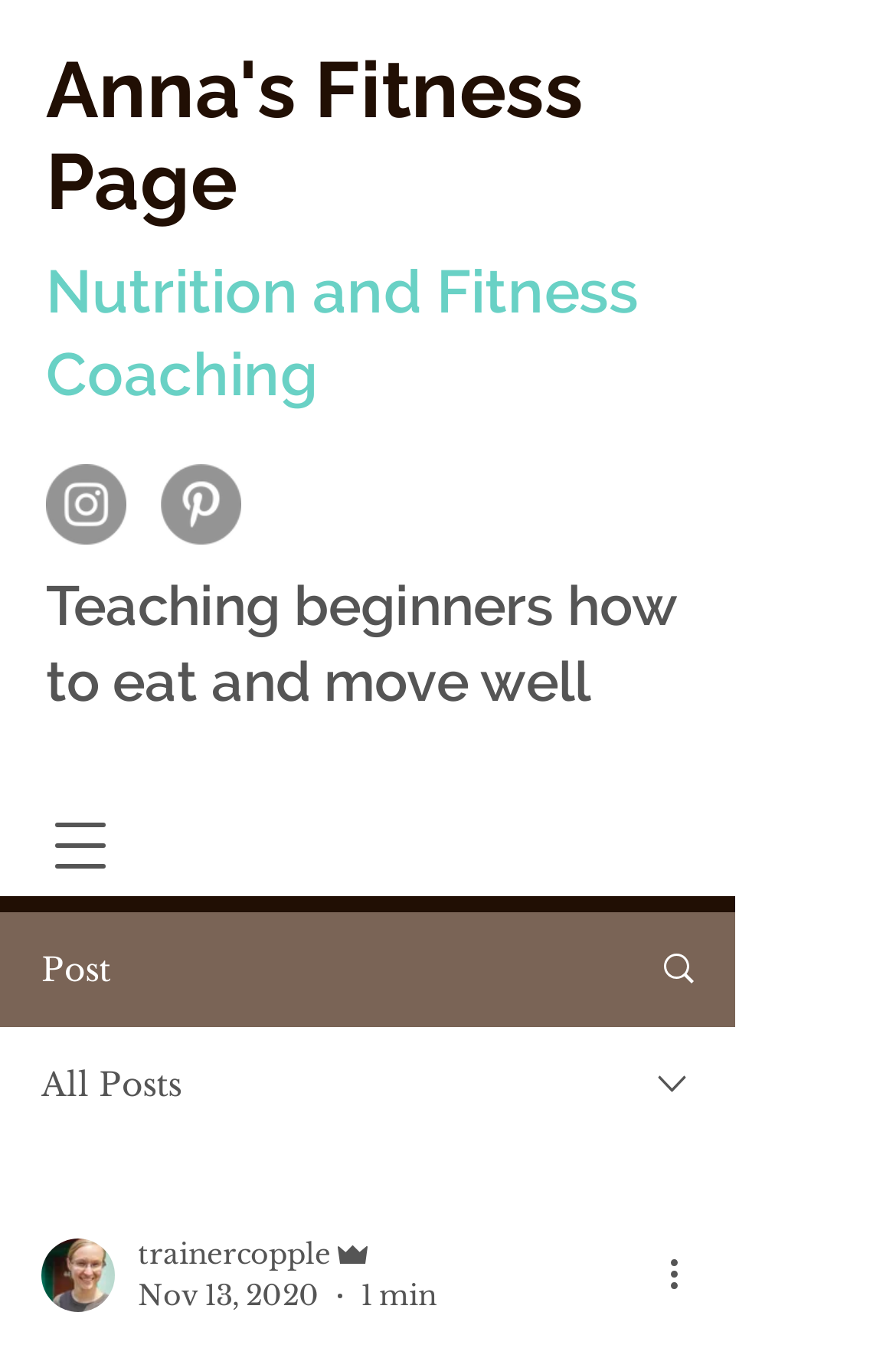Describe all visible elements and their arrangement on the webpage.

The webpage is titled "The power of 5 minutes" and appears to be a blog or coaching website focused on fitness and nutrition. At the top left, there is a navigation menu button. Below it, there are two headings: "Anna's Fitness Page" and "Nutrition and Fitness Coaching". 

To the right of these headings, there is a social bar with links to Instagram and Pinterest, each accompanied by an icon. 

Further down, there is a heading that reads "Teaching beginners how to eat and move well". Below this heading, there are several elements, including a "Post" label, a link with an image, and an "All Posts" label. There is also a combobox with a dropdown menu that is not expanded by default.

On the right side of the page, there is an image of the writer, accompanied by their name and title "trainercopple Admin". Below this, there is a date "Nov 13, 2020" and a duration "1 min". There is also a "More actions" button with an image.

The webpage also has a meta description that mentions the "5 minute action" as a tool for everyone, which may be related to the coaching services offered on the page.